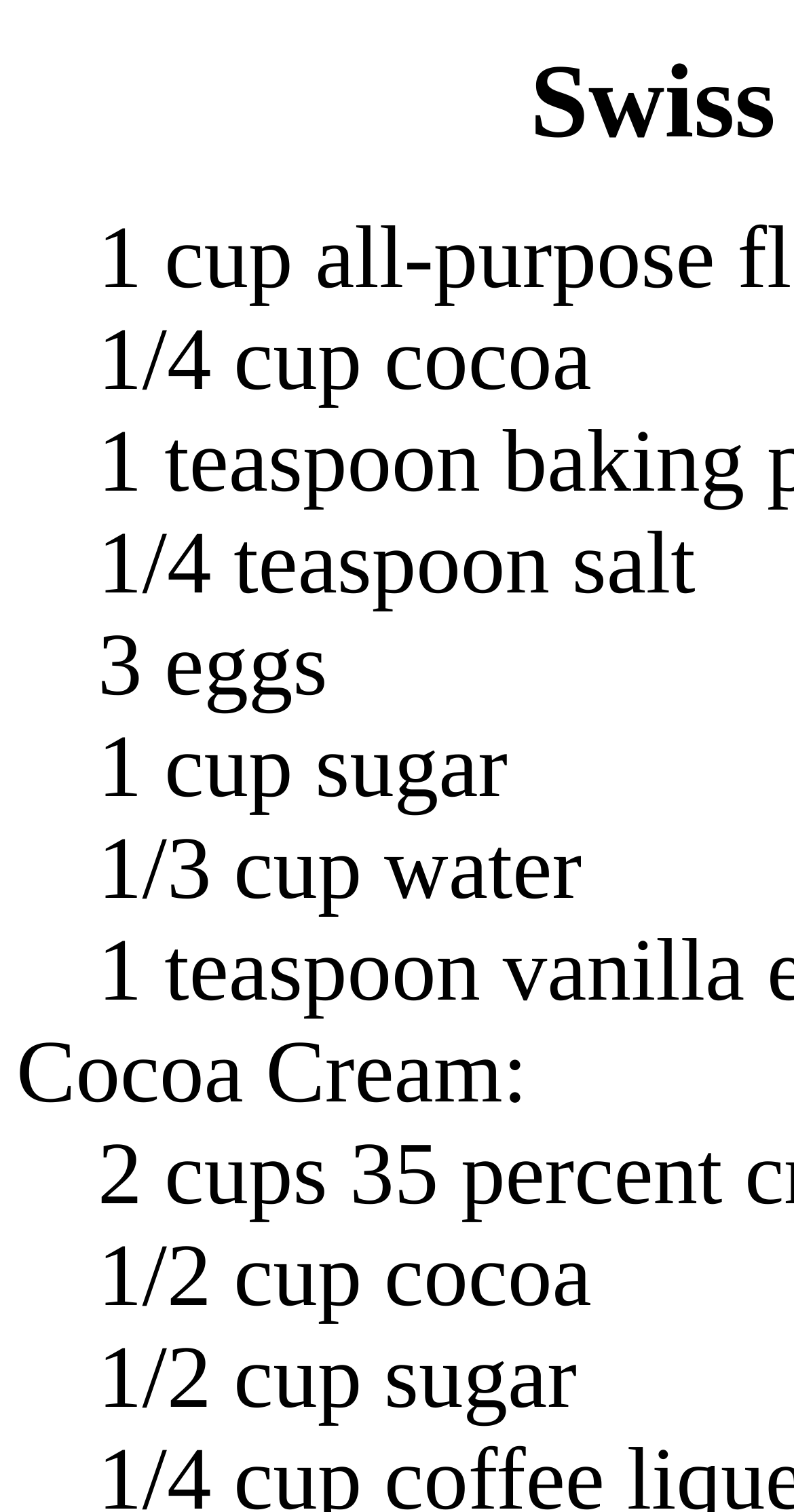Deliver a detailed narrative of the webpage's visual and textual elements.

This webpage appears to be a recipe page, specifically for a "Swiss Chocolate Roll". The page is divided into two sections: the ingredients list and the instructions.

At the top of the page, there is a list of ingredients, which includes cocoa, salt, eggs, sugar, and water. Each ingredient is listed on a separate line, with the quantity and unit of measurement provided. These ingredients are positioned near the top-left corner of the page.

Below the ingredients list, there is a subtitle "Cocoa Cream:" which is centered horizontally on the page. This subtitle is followed by two more lines of ingredients, again with quantities and units of measurement, which are positioned below the subtitle and aligned with the ingredients list above.

Overall, the webpage has a simple and clean layout, with a focus on presenting the recipe ingredients in a clear and easy-to-read format.